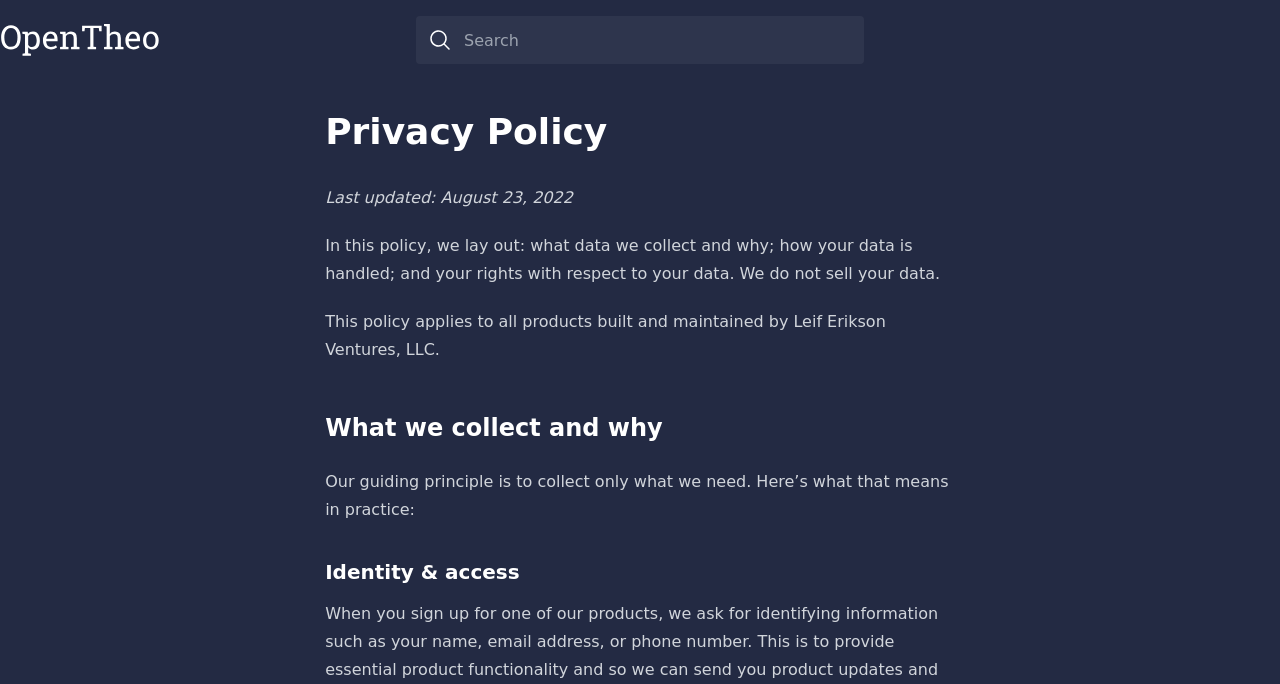Determine the bounding box coordinates for the UI element with the following description: "alt="OpenTheo" title="OpenTheo"". The coordinates should be four float numbers between 0 and 1, represented as [left, top, right, bottom].

[0.0, 0.035, 0.15, 0.082]